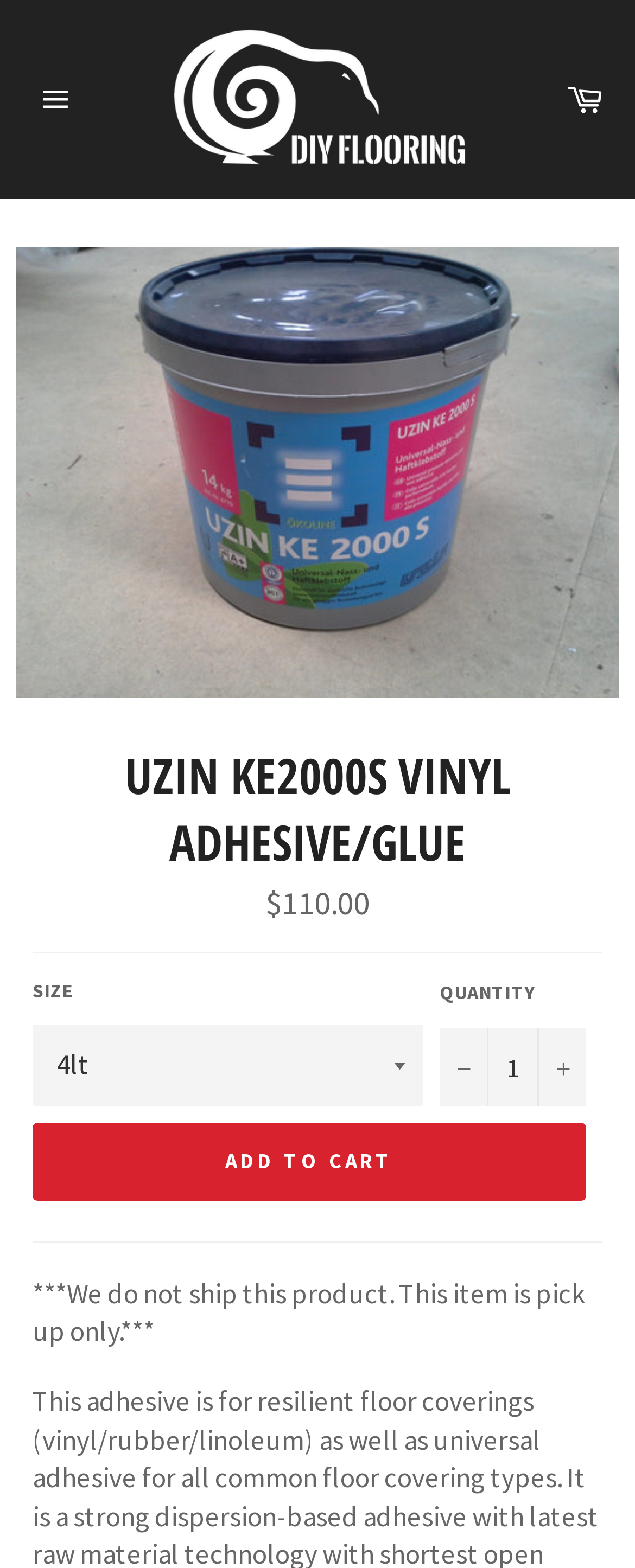What is the name of the website section?
Please provide a single word or phrase as the answer based on the screenshot.

DIY Flooring